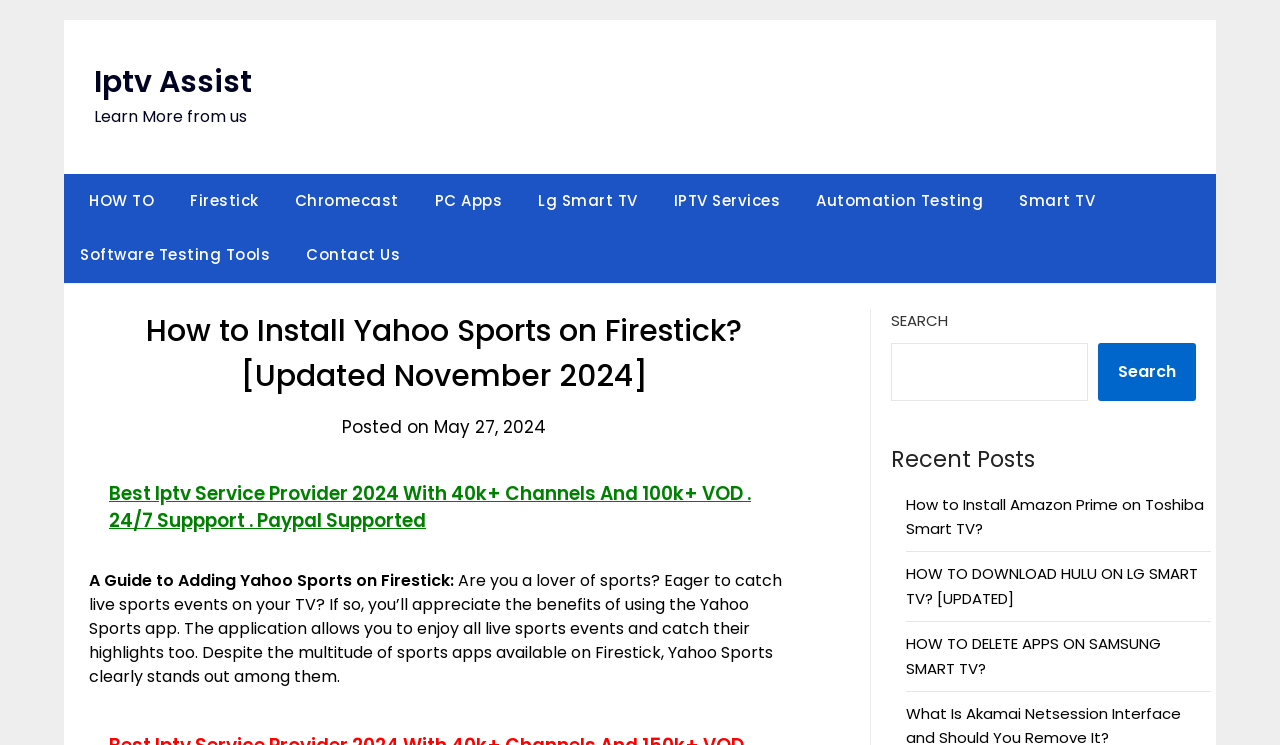Can you identify and provide the main heading of the webpage?

How to Install Yahoo Sports on Firestick? [Updated November 2024]